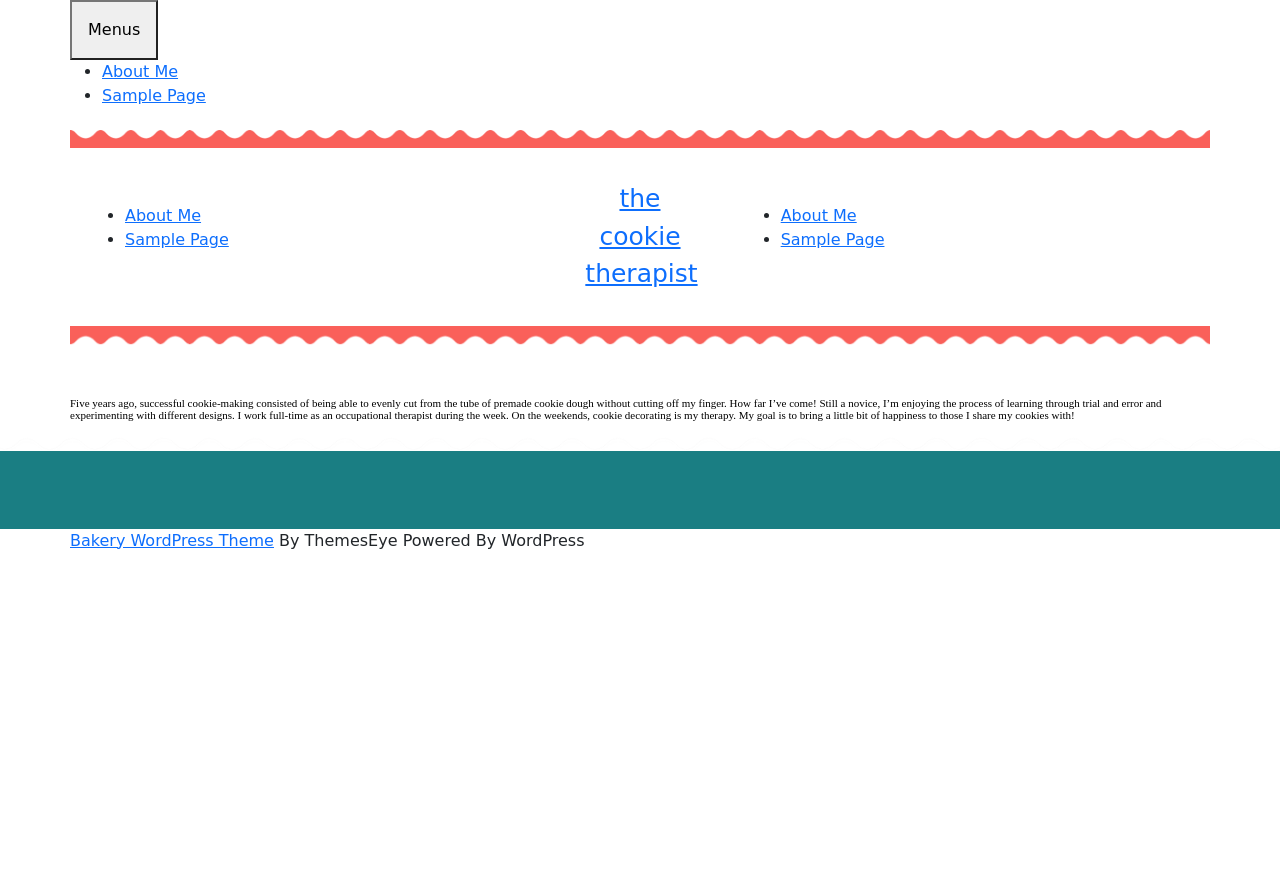How many navigation menus are there?
Based on the image, answer the question with as much detail as possible.

There is only one navigation menu, labeled as 'Top Menu', which contains links to 'About Me' and 'Sample Page'.